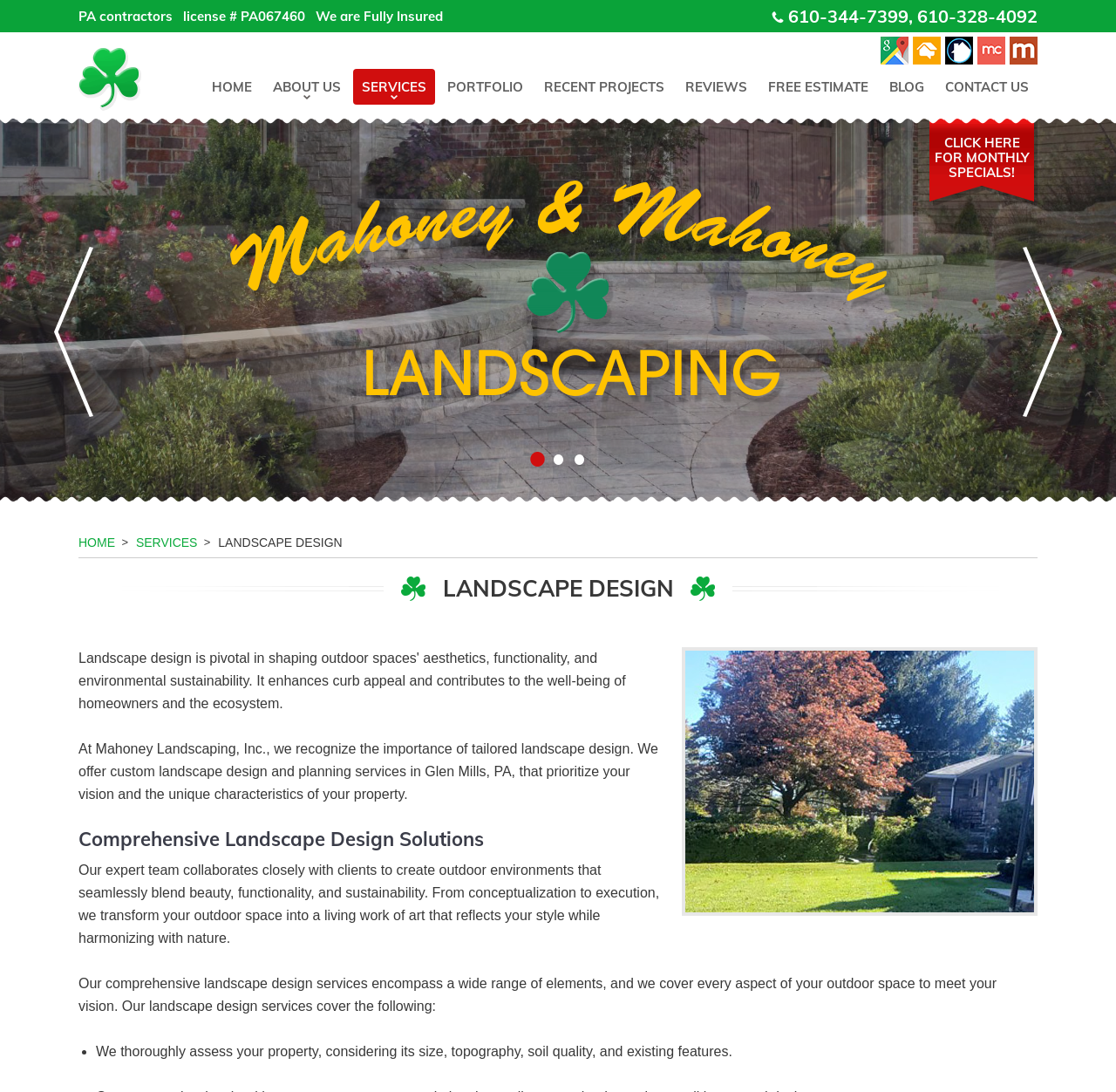Highlight the bounding box coordinates of the element you need to click to perform the following instruction: "Click the 'HOME' link."

[0.182, 0.063, 0.234, 0.096]